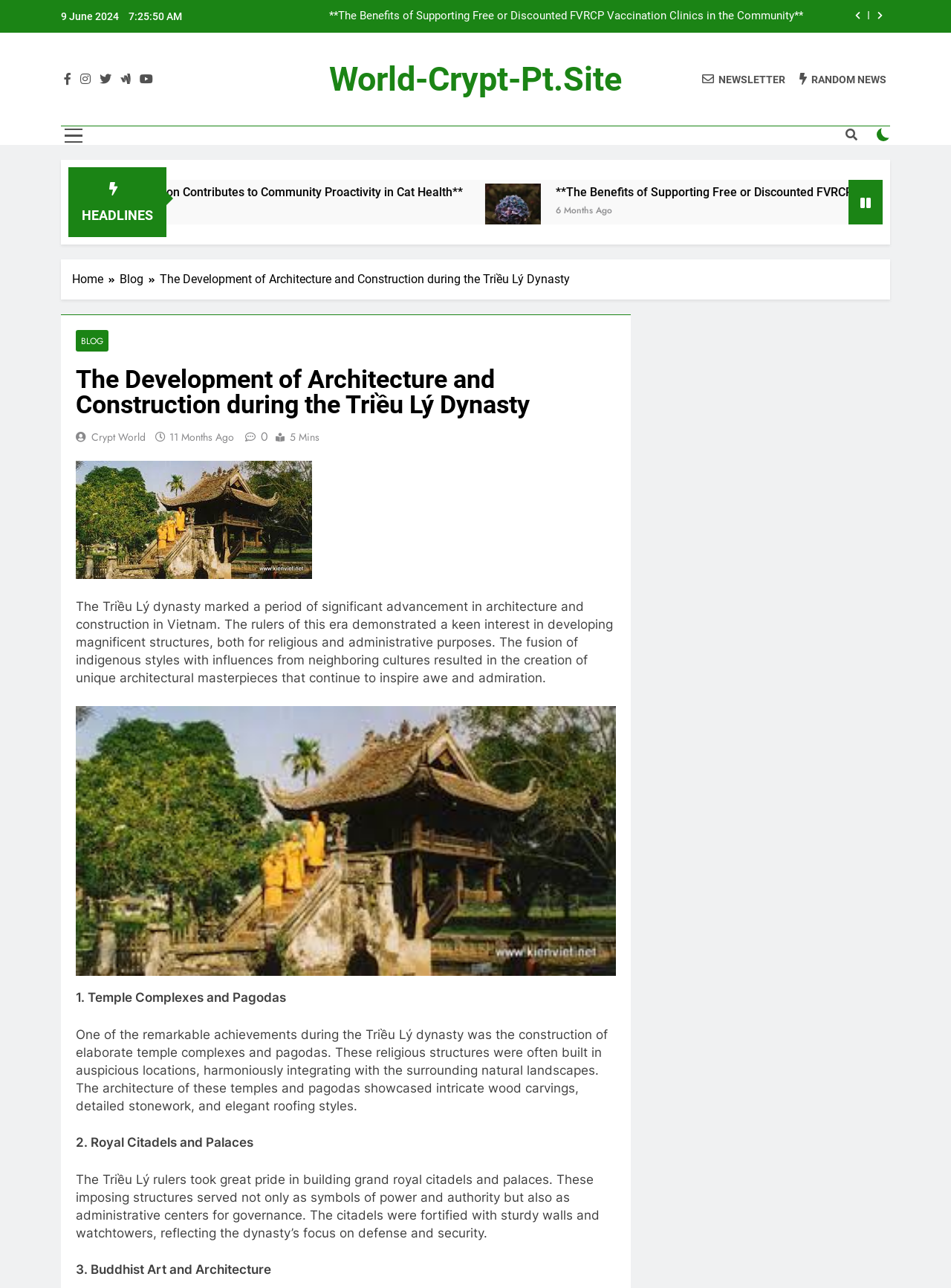Carefully examine the image and provide an in-depth answer to the question: How many links are there in the navigation section?

The navigation section is identified by the element with the role 'navigation' and the text 'Breadcrumbs'. Within this section, there are three links: 'Home ', 'Blog ', and 'The Development of Architecture and Construction during the Triều Lý Dynasty'. These links are identified by their respective element types and bounding box coordinates.